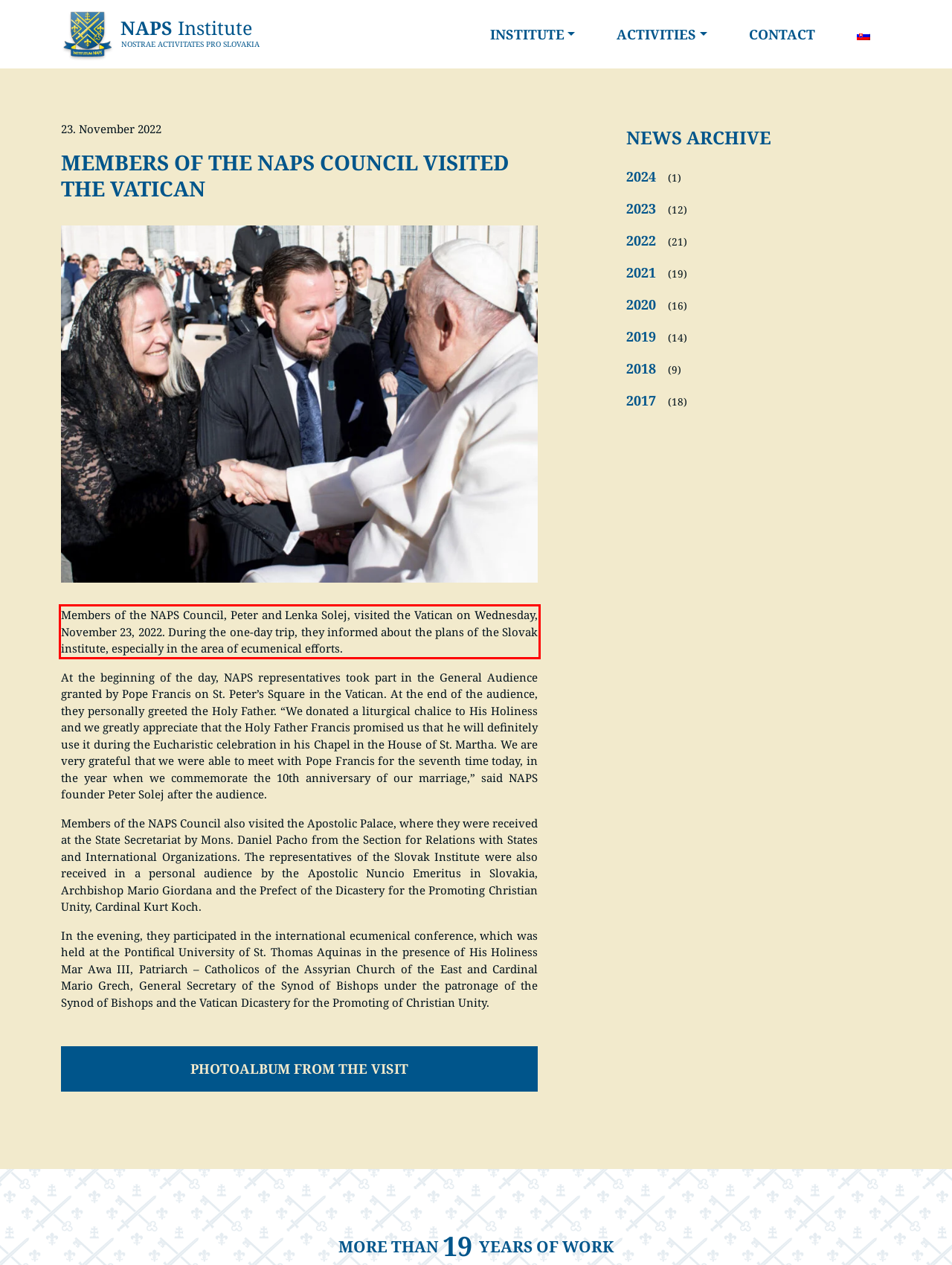Examine the screenshot of the webpage, locate the red bounding box, and perform OCR to extract the text contained within it.

Members of the NAPS Council, Peter and Lenka Solej, visited the Vatican on Wednesday, November 23, 2022. During the one-day trip, they informed about the plans of the Slovak institute, especially in the area of ecumenical efforts.